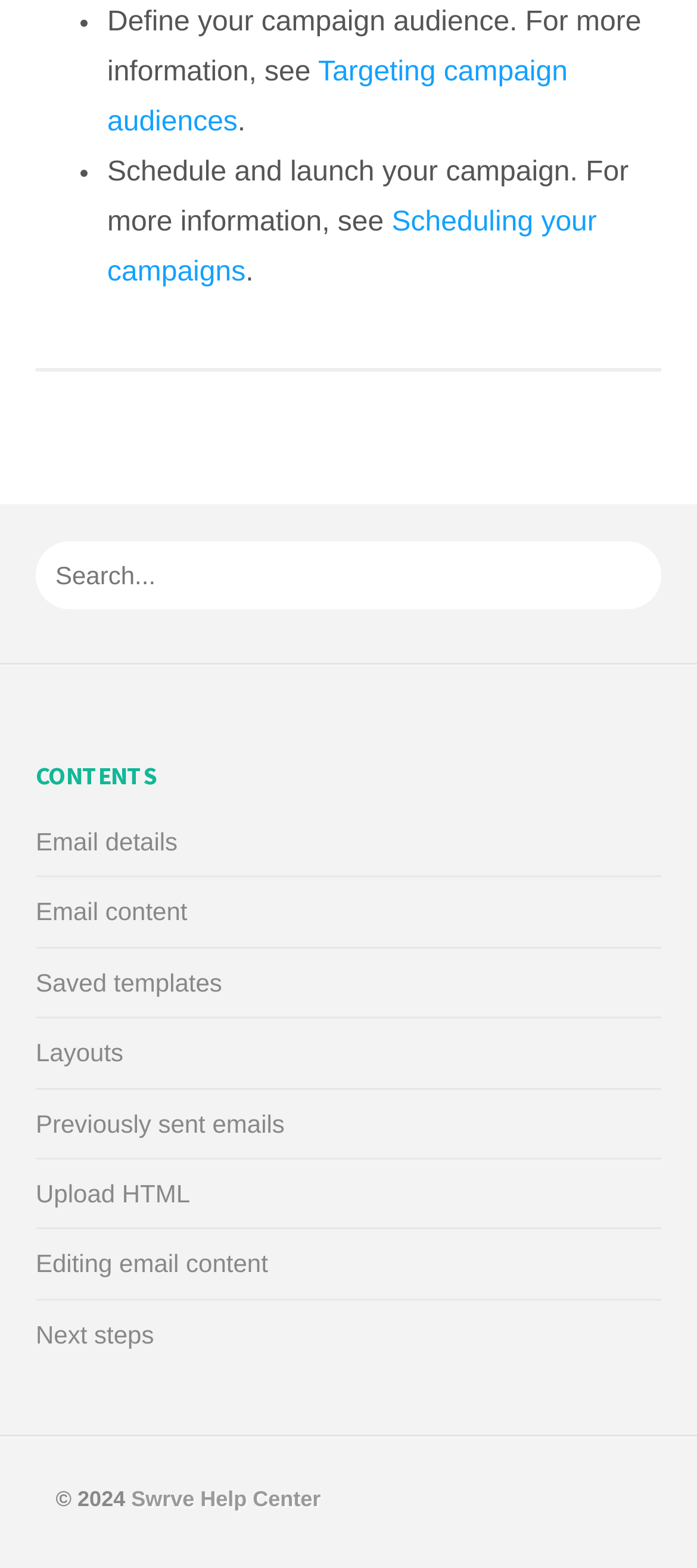Pinpoint the bounding box coordinates of the clickable area necessary to execute the following instruction: "Search for a term". The coordinates should be given as four float numbers between 0 and 1, namely [left, top, right, bottom].

[0.051, 0.345, 0.949, 0.388]